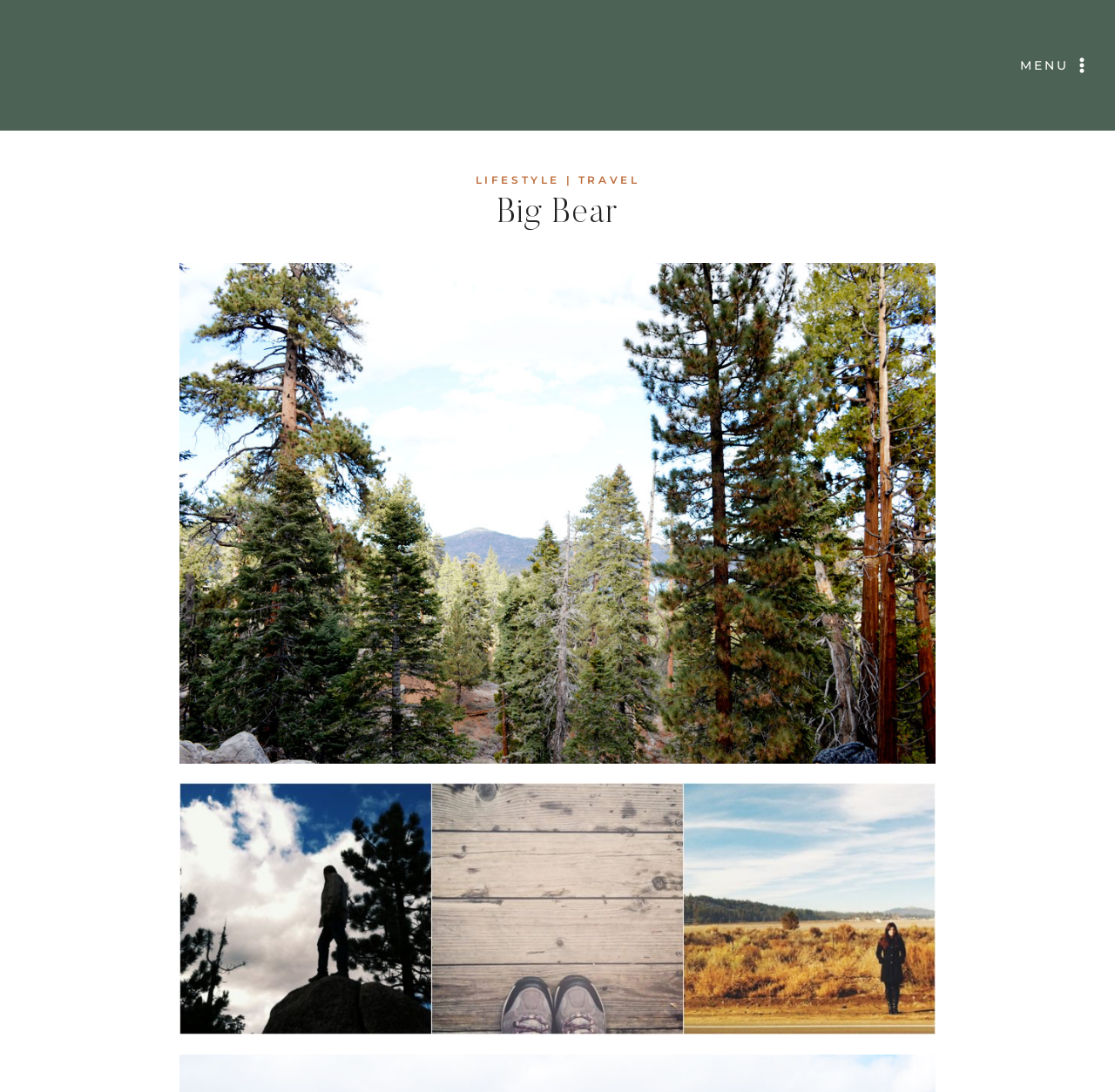Reply to the question with a single word or phrase:
How many menu items are there?

2